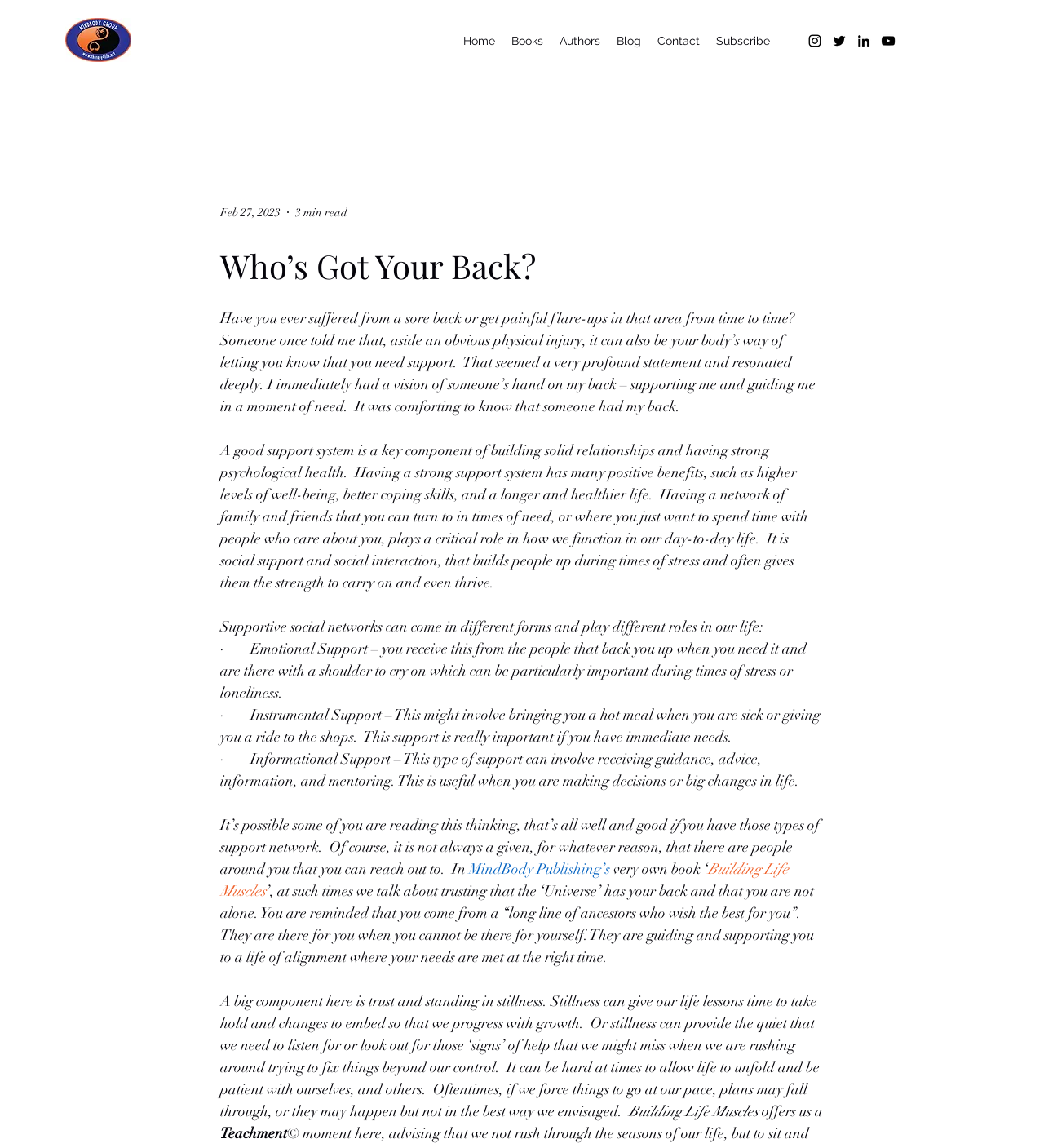Locate the bounding box coordinates of the UI element described by: "Building Life Muscles". The bounding box coordinates should consist of four float numbers between 0 and 1, i.e., [left, top, right, bottom].

[0.211, 0.749, 0.759, 0.784]